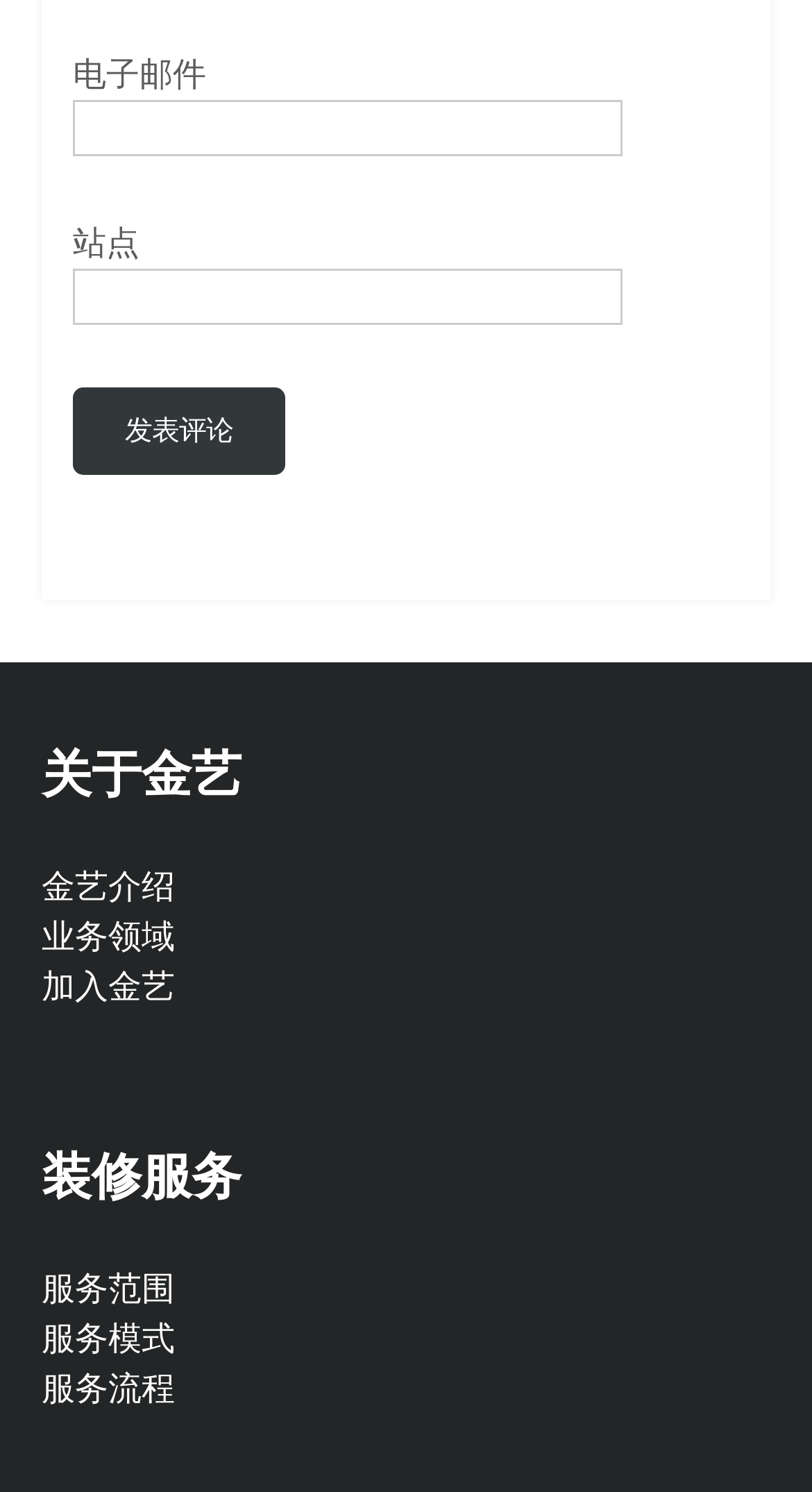Please provide a comprehensive response to the question below by analyzing the image: 
What is the last link under the '装修服务' heading?

The last link under the '装修服务' heading is '服务流程' which means 'Service Process' in English.